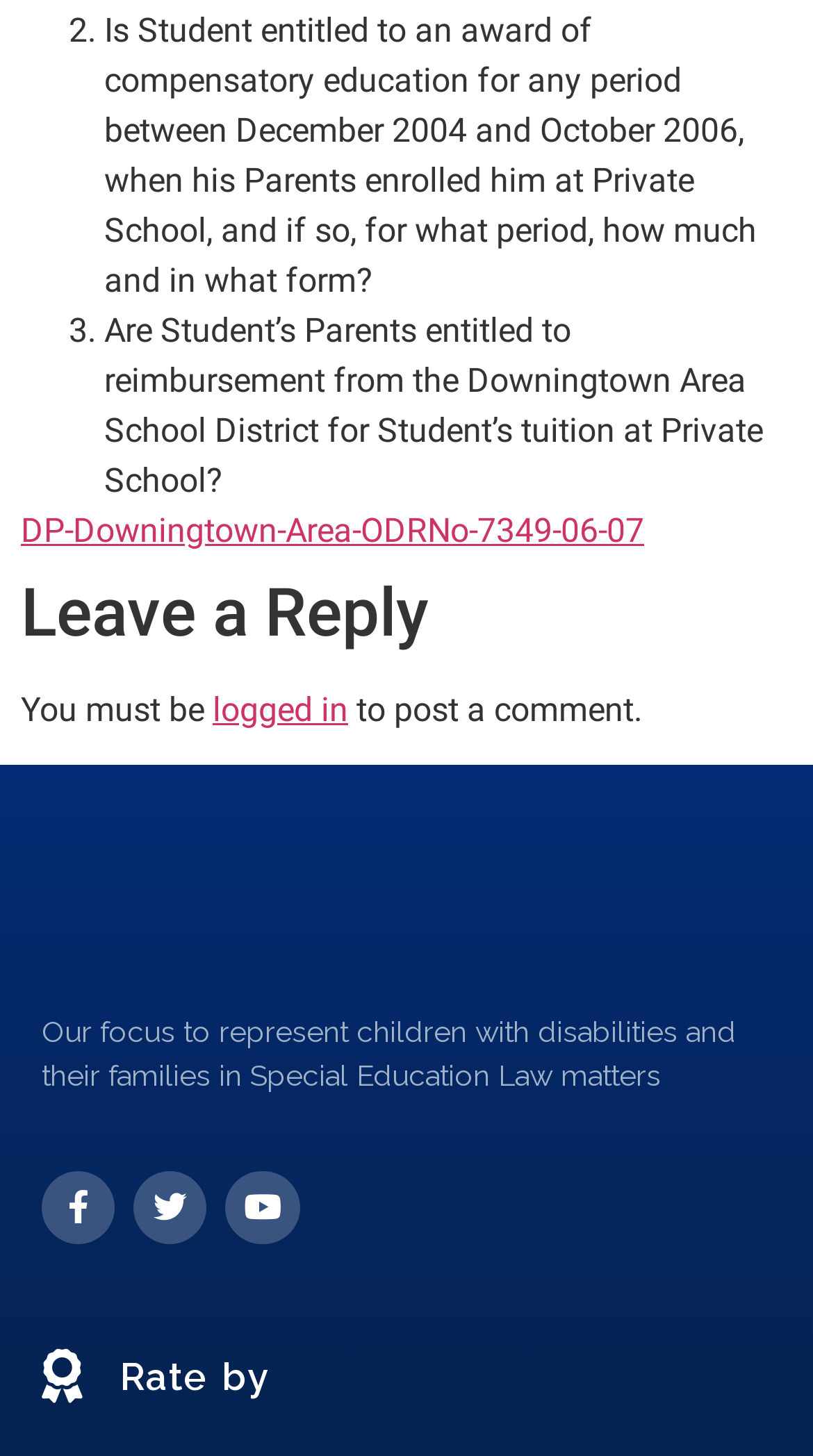Use a single word or phrase to answer the following:
How many social media links are there?

3